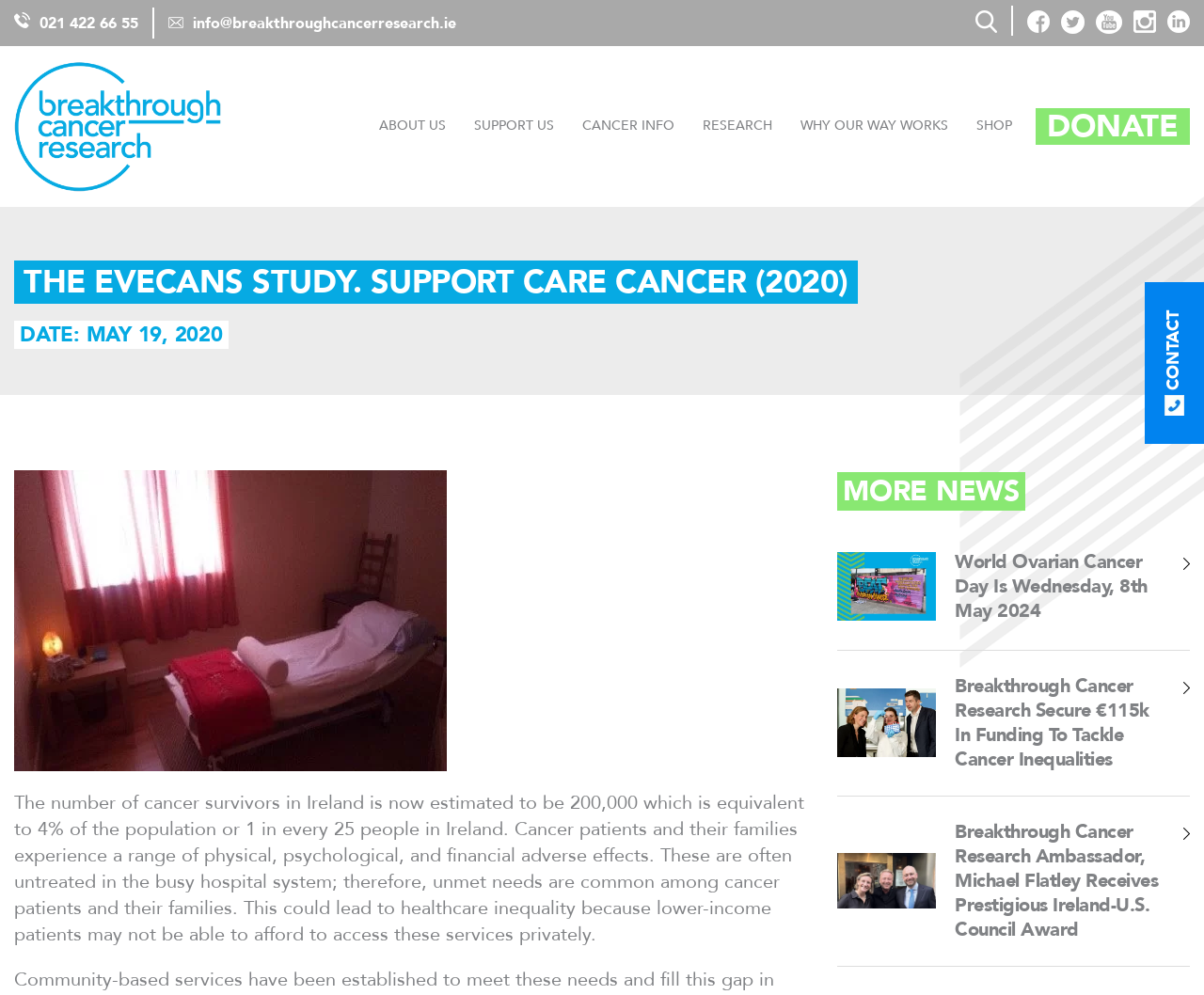Determine the bounding box coordinates of the clickable region to follow the instruction: "Visit the 'CONTACT' page".

[0.951, 0.284, 1.0, 0.446]